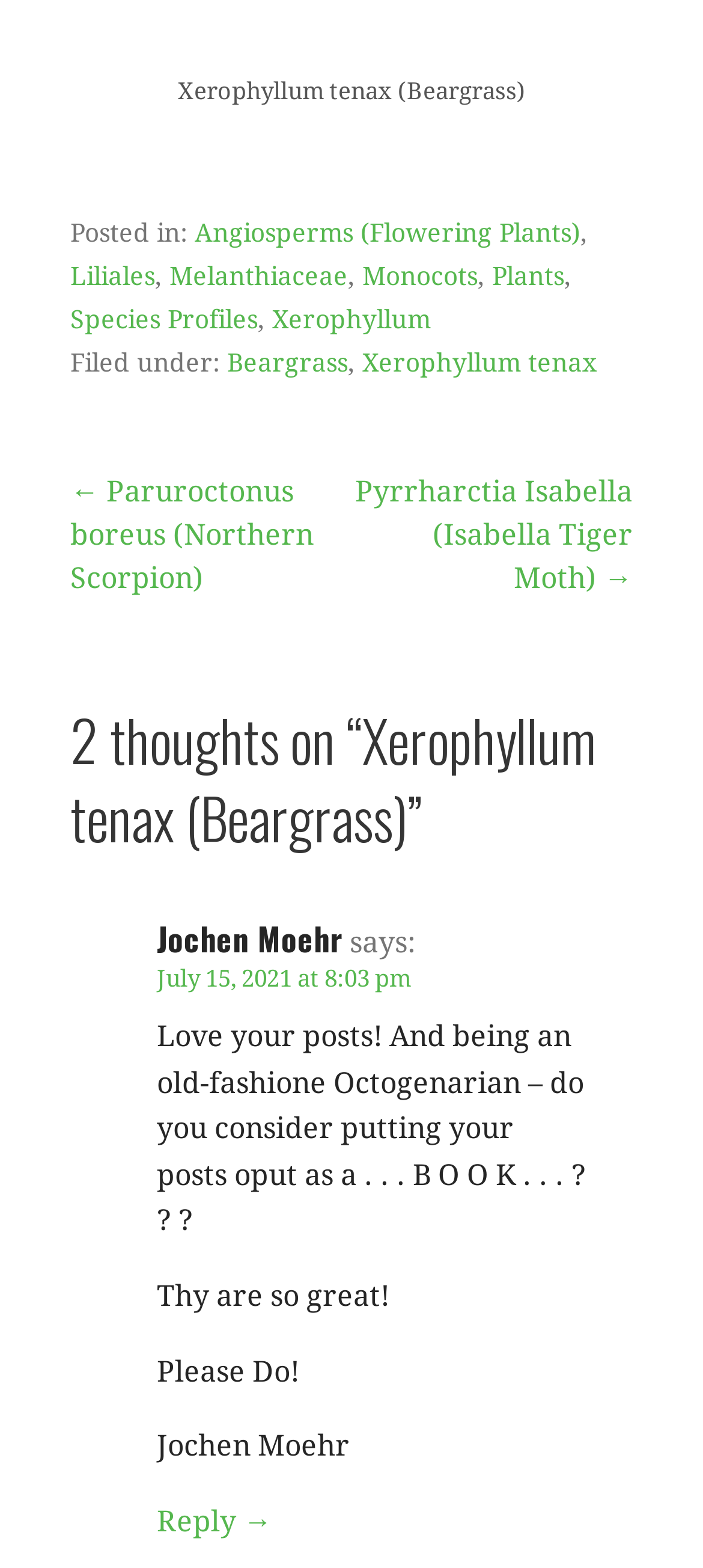What is the category of the post 'Xerophyllum tenax (Beargrass)'?
Carefully analyze the image and provide a thorough answer to the question.

The categories of the post can be found in the footer section of the webpage, where it lists the categories as links, including Angiosperms (Flowering Plants), Liliales, Melanthiaceae, Monocots, Plants, and Species Profiles.